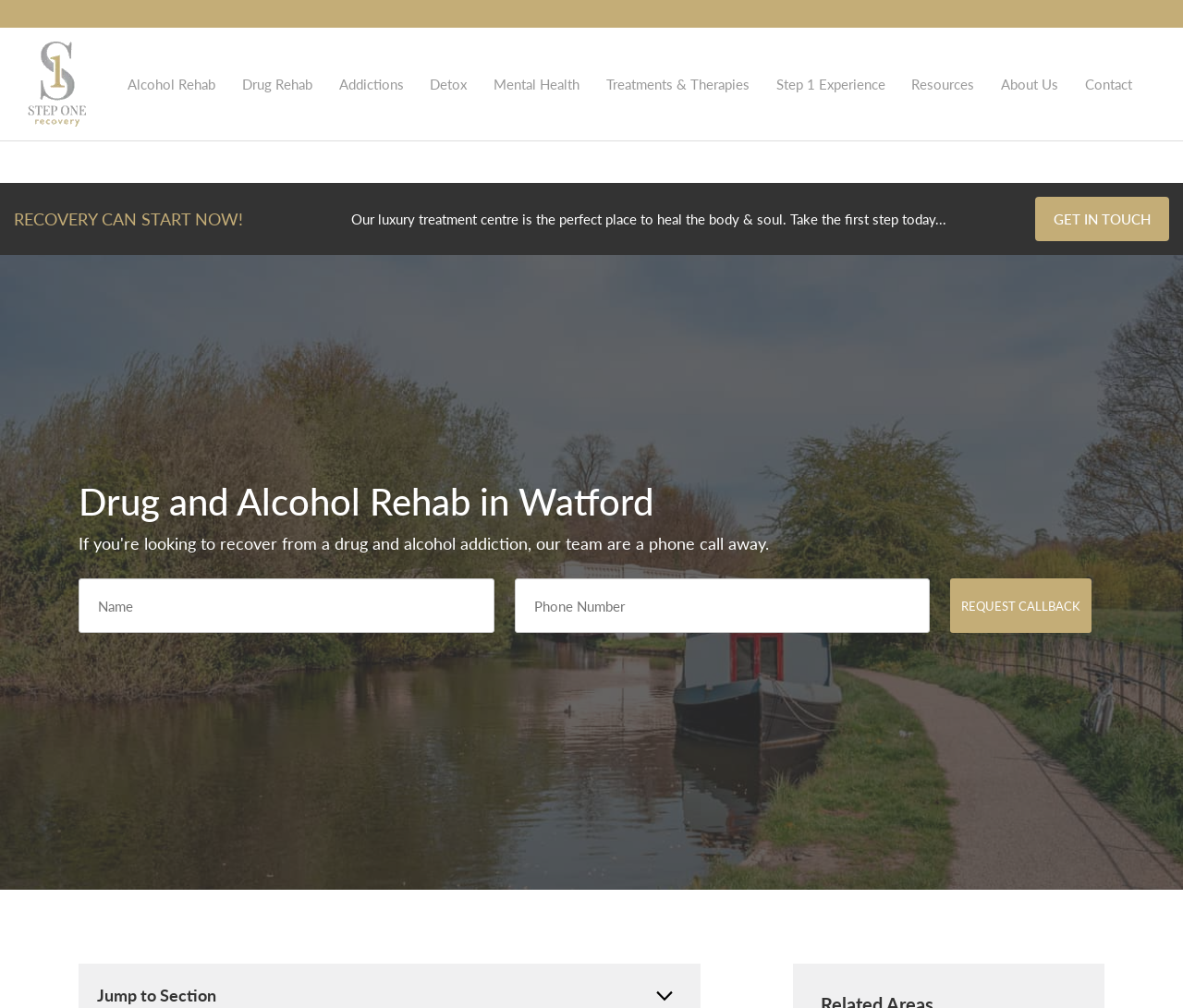What is the name of the recovery centre?
Please provide a detailed and comprehensive answer to the question.

The root element of the webpage has the text 'Drug and Alcohol Rehab Watford | Step 1 Recovery Centre', and there is also an image with the same text, indicating that Step 1 Recovery Centre is the name of the recovery centre.